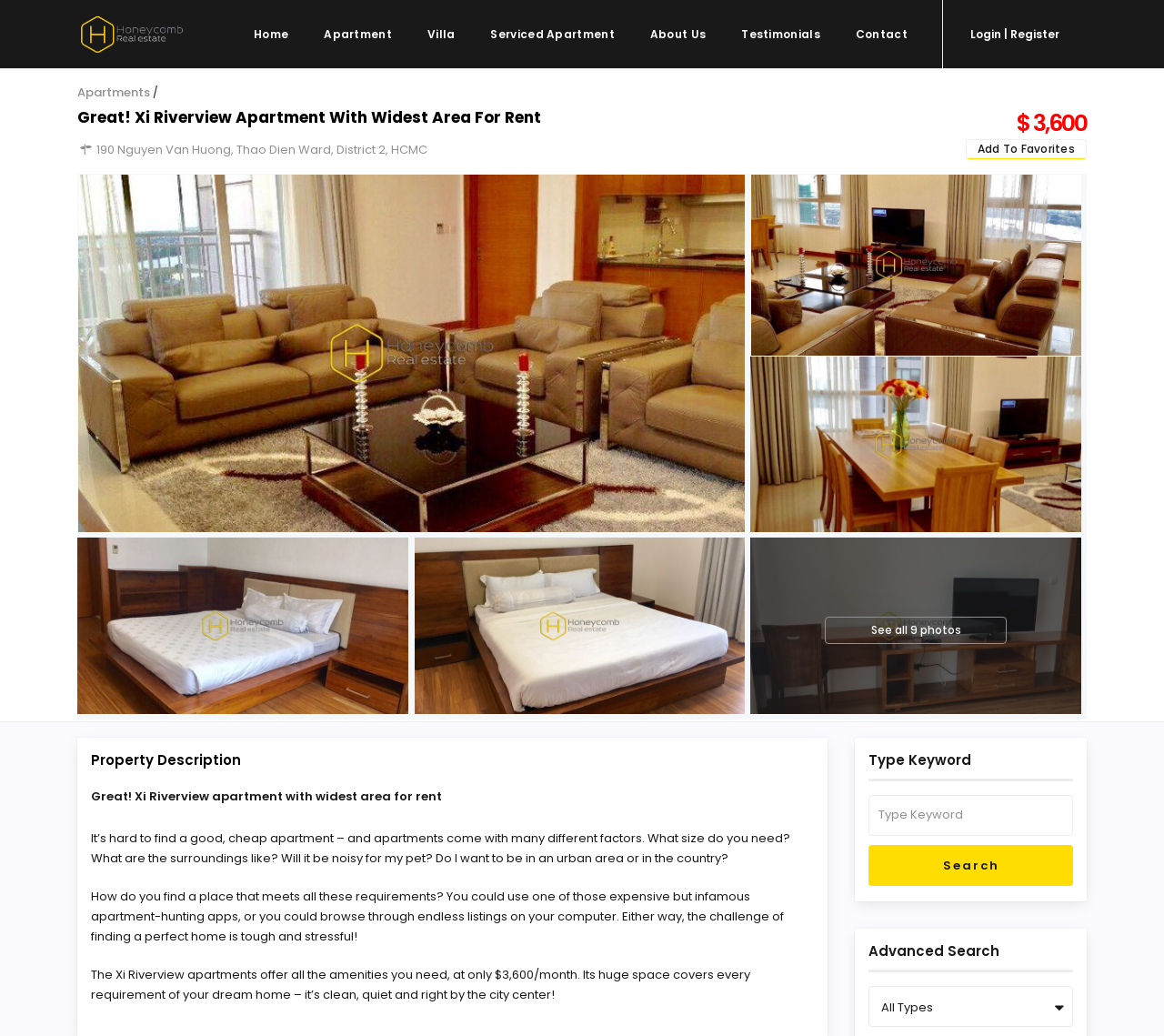Locate the bounding box coordinates of the area where you should click to accomplish the instruction: "Login or register".

[0.834, 0.025, 0.91, 0.04]